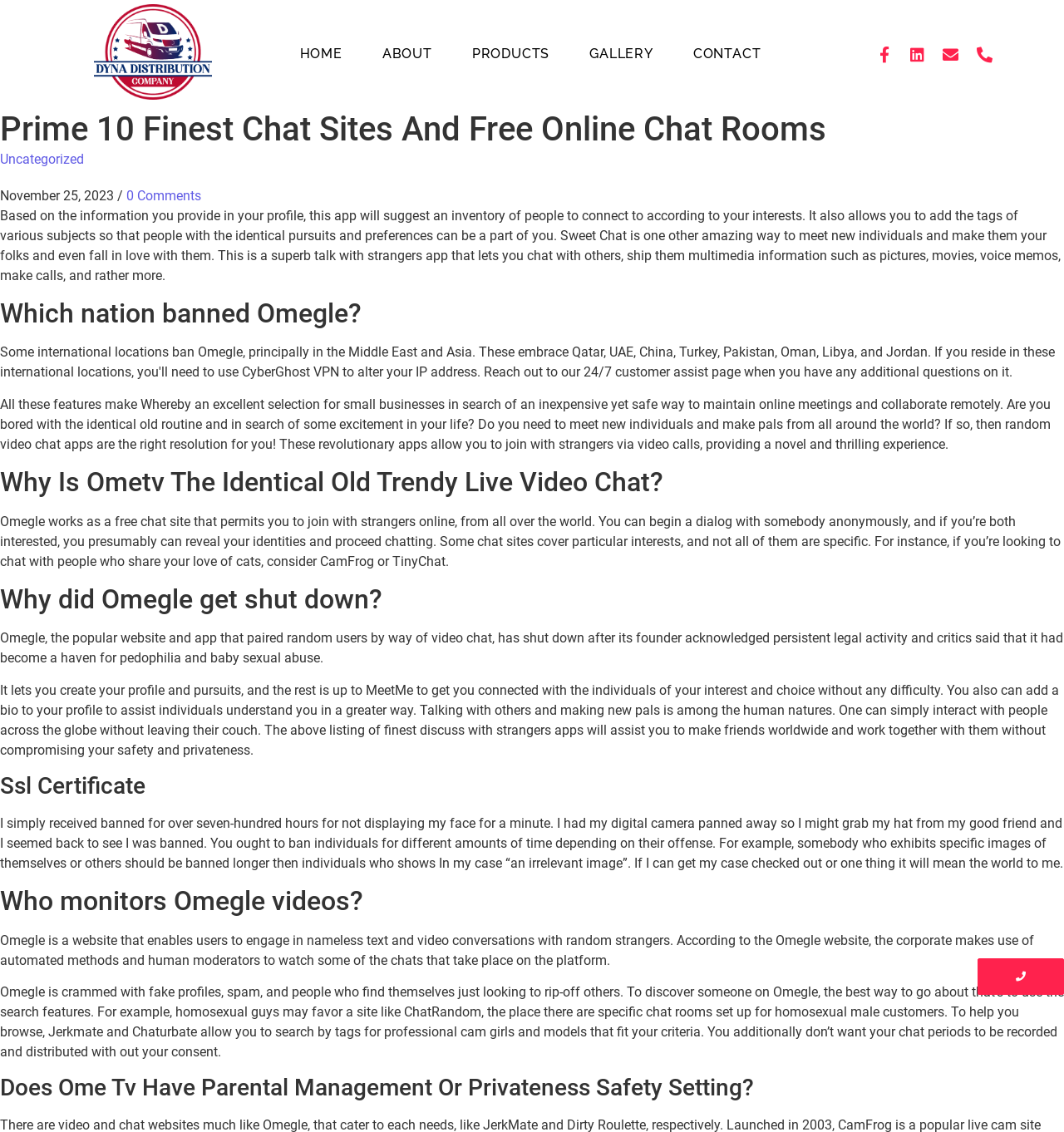Locate the UI element that matches the description Weddings in the webpage screenshot. Return the bounding box coordinates in the format (top-left x, top-left y, bottom-right x, bottom-right y), with values ranging from 0 to 1.

None